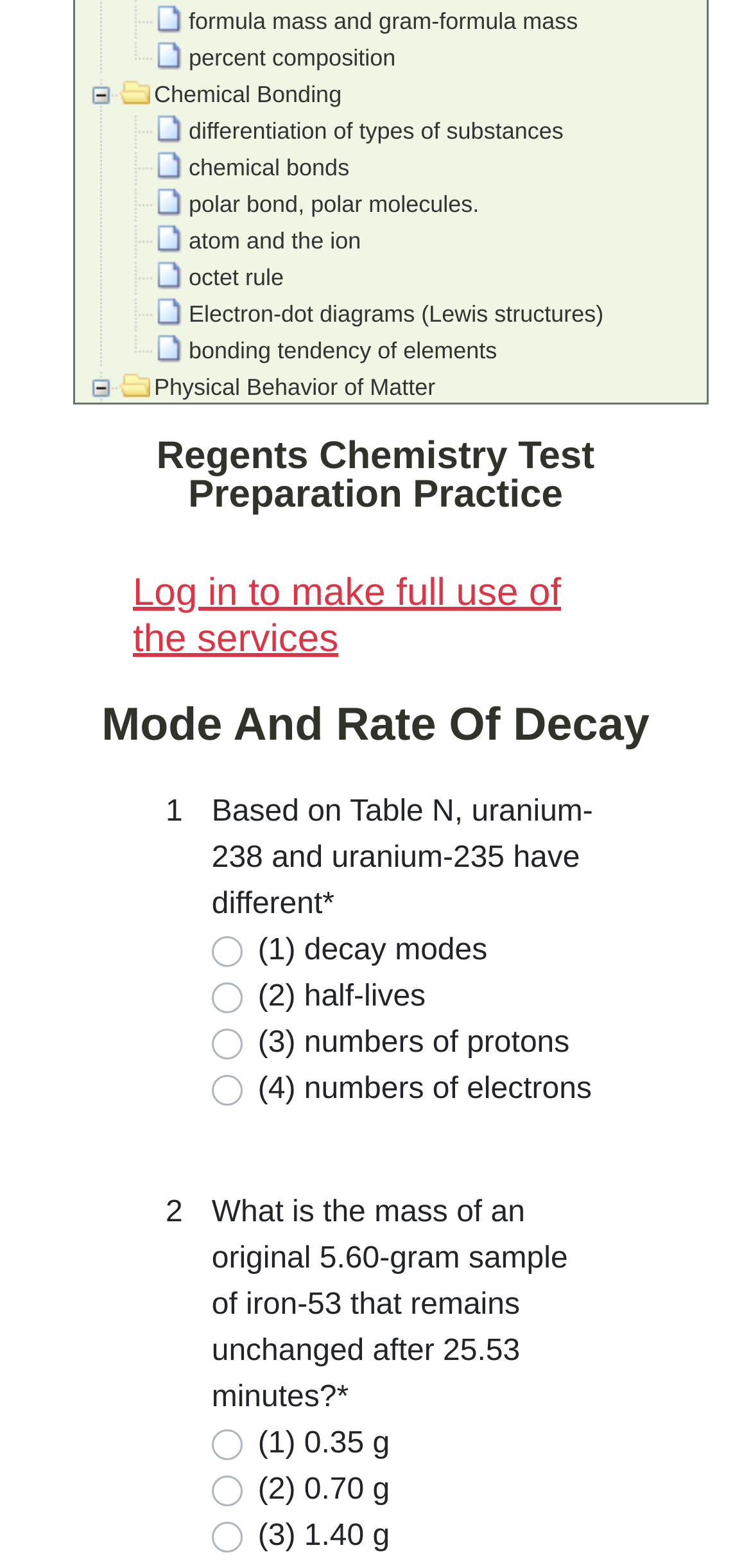How many subtopics are there under Physical Behavior of Matter?
Please use the image to provide a one-word or short phrase answer.

12